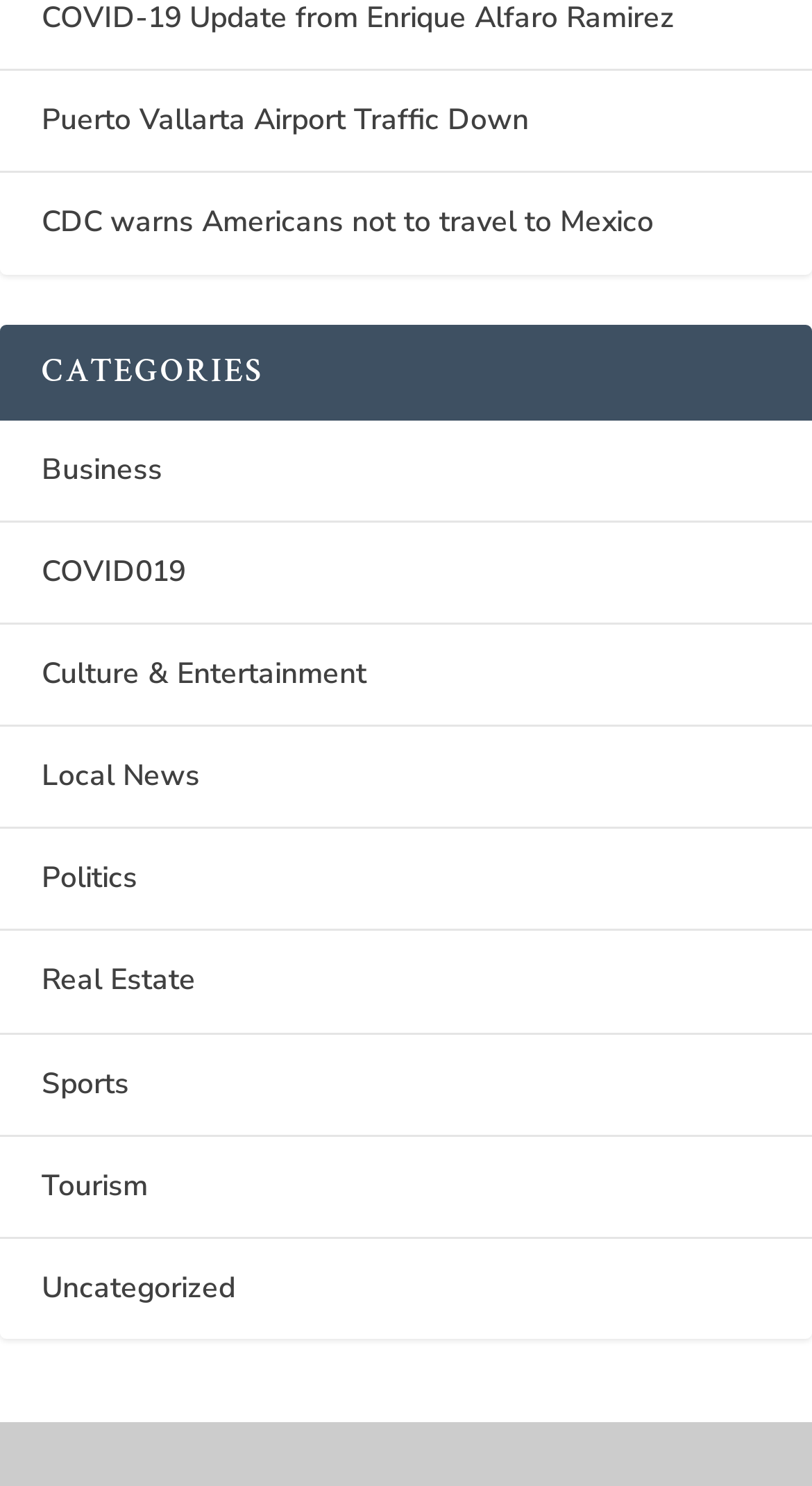Could you indicate the bounding box coordinates of the region to click in order to complete this instruction: "Browse Tourism articles".

[0.051, 0.784, 0.182, 0.811]